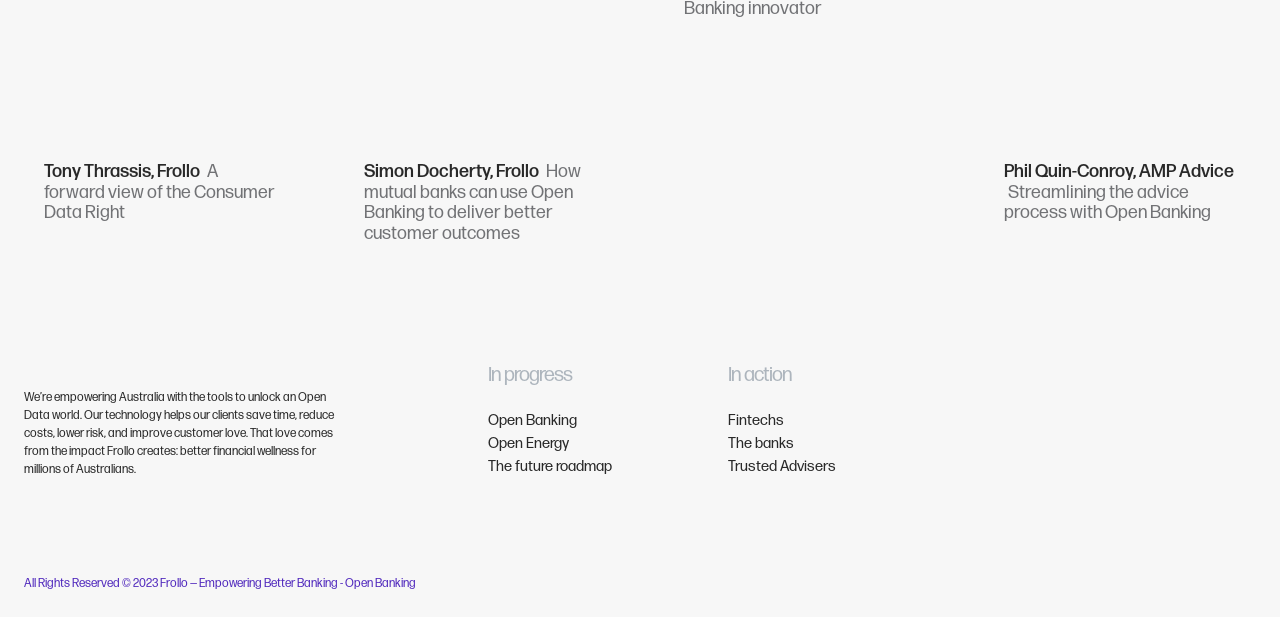What are the three categories listed under 'In action'?
Answer with a single word or phrase by referring to the visual content.

Fintechs, The banks, Trusted Advisers